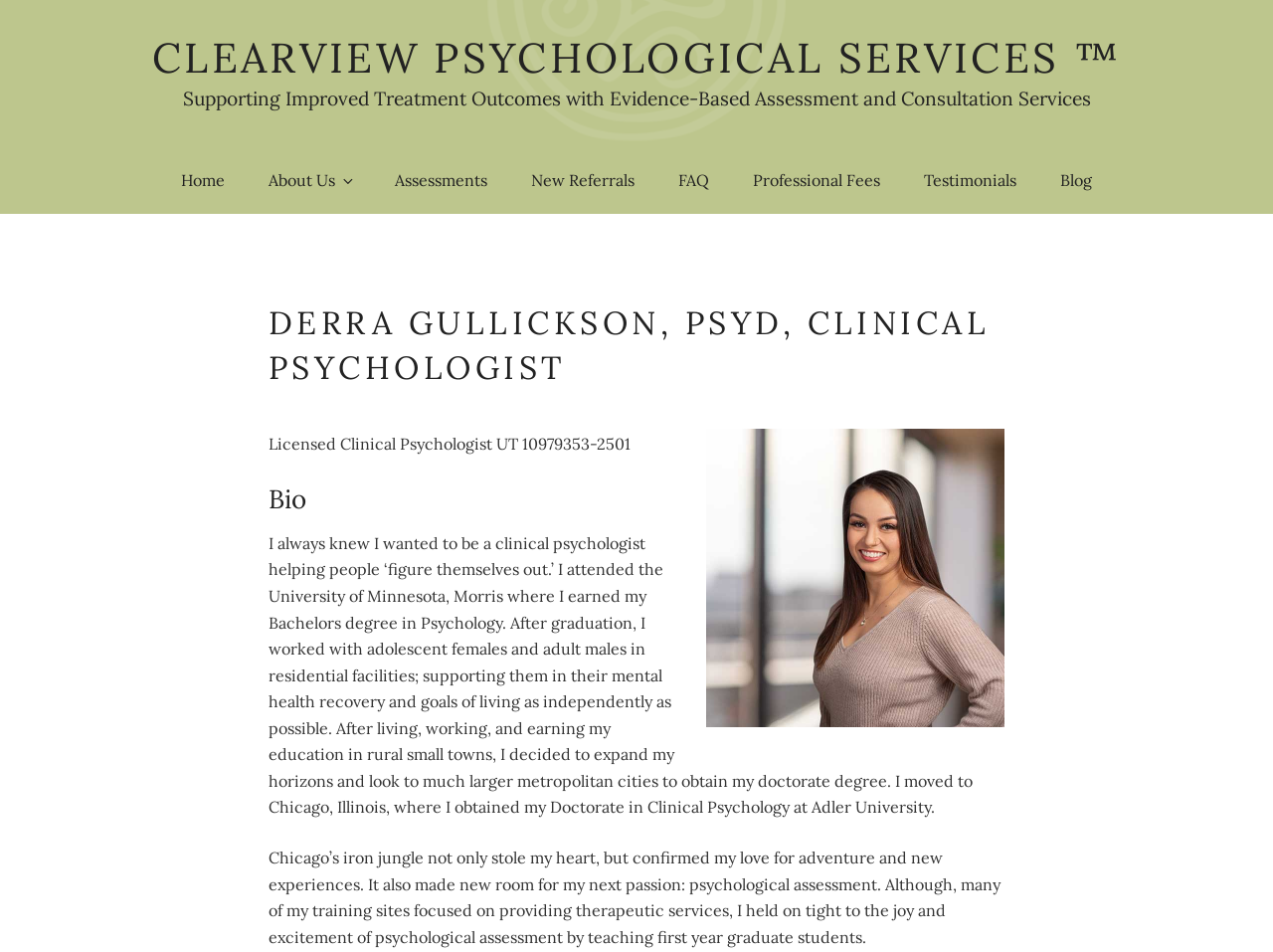Create a detailed description of the webpage's content and layout.

This webpage is about Derra Gullickson, a licensed clinical psychologist. At the top, there is a link to "CLEARVIEW PSYCHOLOGICAL SERVICES ™" and a static text that reads "Supporting Improved Treatment Outcomes with Evidence-Based Assessment and Consultation Services". Below this, there is a top menu navigation bar with 7 links: "Home", "About Us", "Assessments", "New Referrals", "FAQ", "Professional Fees", and "Testimonials", followed by "Blog" at the far right.

Below the navigation bar, there is a header section with a heading that reads "DERRA GULLICKSON, PSYD, CLINICAL PSYCHOLOGIST". Underneath, there is a static text that displays Derra's license information, "Licensed Clinical Psychologist UT 10979353-2501". 

The main content of the page is Derra's bio, which is divided into two paragraphs. The first paragraph describes her background, education, and work experience, while the second paragraph talks about her passion for psychological assessment and her experience teaching graduate students. The bio text is positioned in the middle of the page, taking up most of the vertical space.